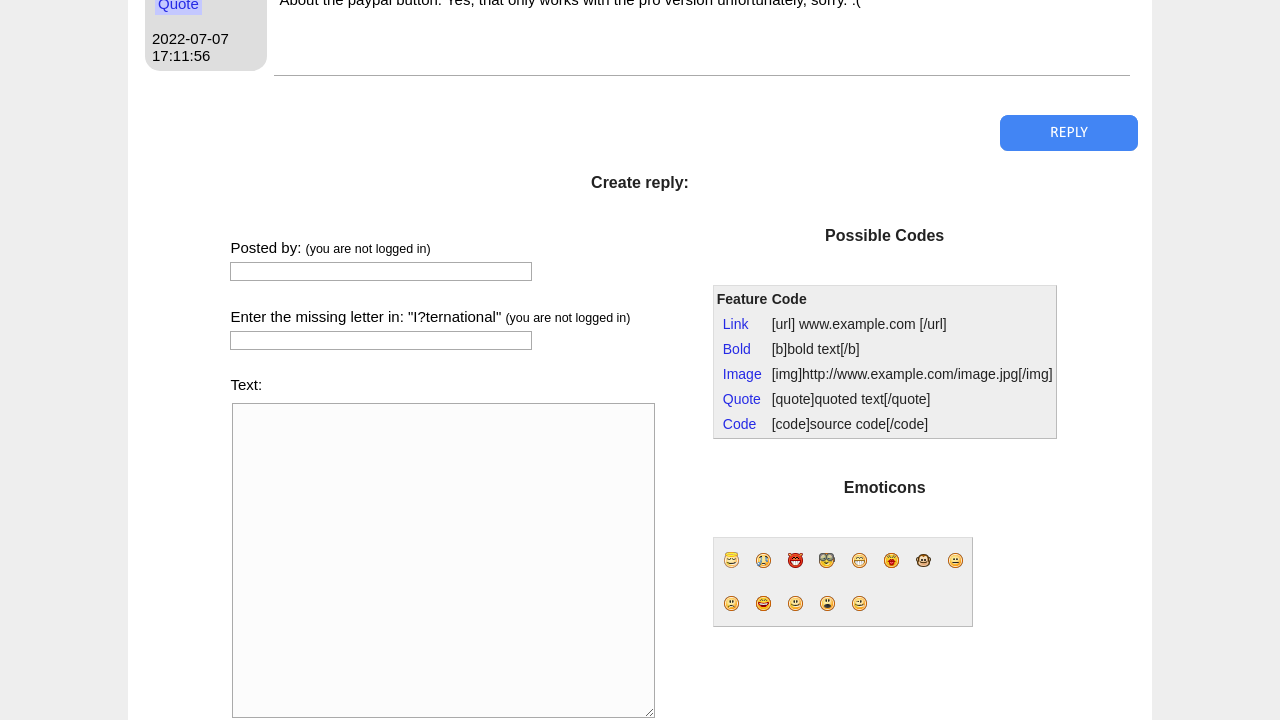Please identify the bounding box coordinates of the element on the webpage that should be clicked to follow this instruction: "Click the reply button". The bounding box coordinates should be given as four float numbers between 0 and 1, formatted as [left, top, right, bottom].

[0.78, 0.159, 0.89, 0.21]